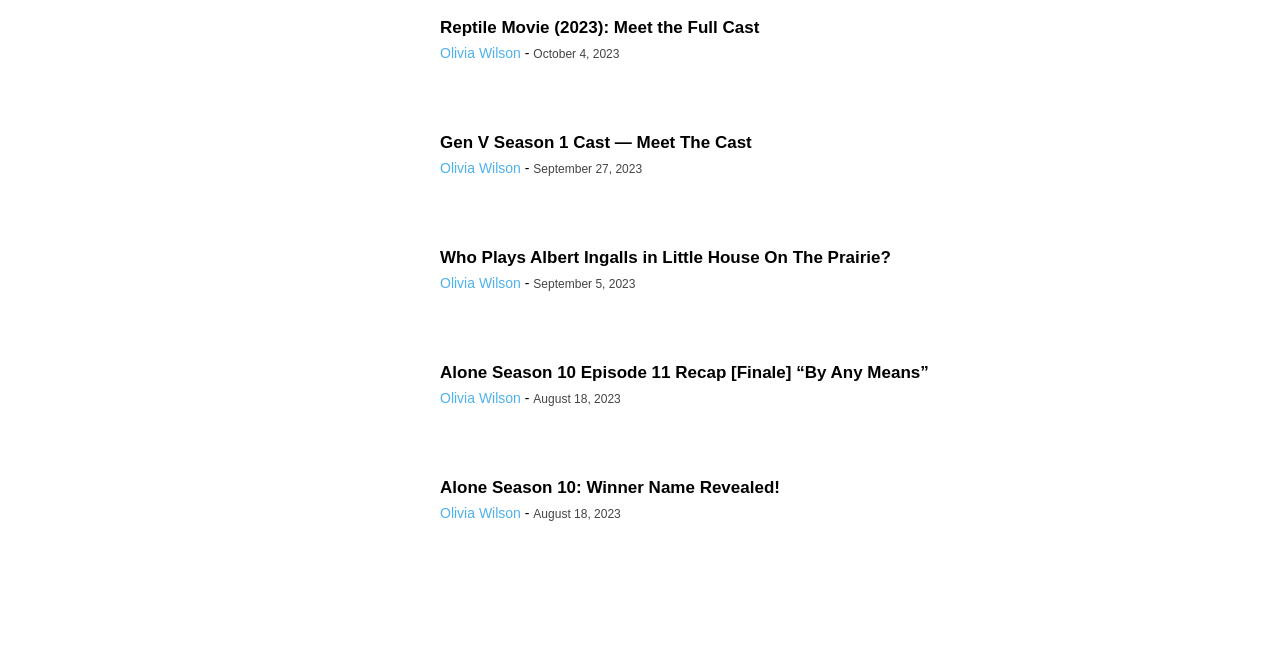Who is the author of the latest article?
Please use the image to deliver a detailed and complete answer.

I looked at the latest article, which is 'Reptile Movie (2023): Meet the Full Cast', and found the author's name 'Olivia Wilson' below the title.